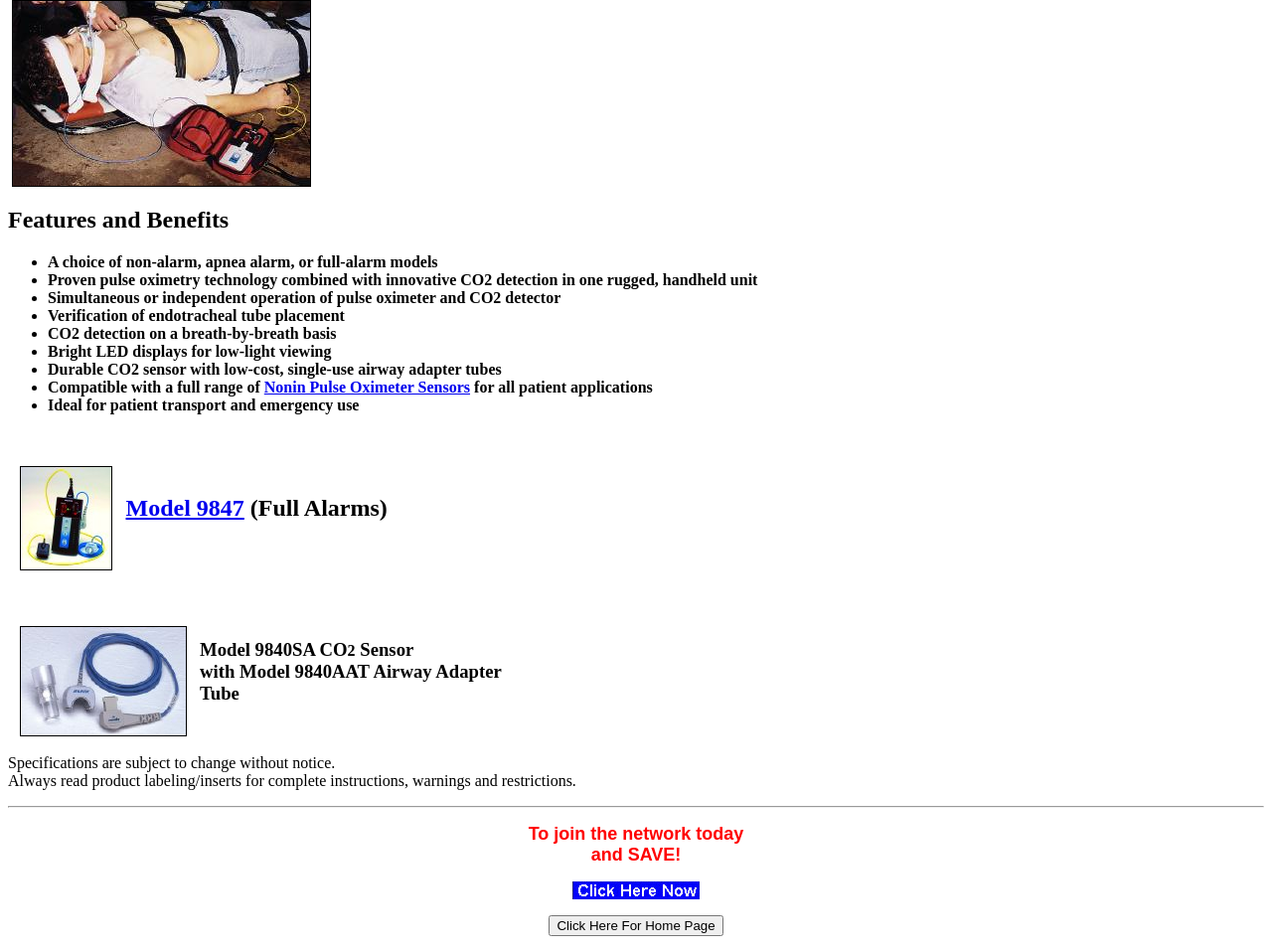Provide the bounding box coordinates for the UI element described in this sentence: "name="join"". The coordinates should be four float values between 0 and 1, i.e., [left, top, right, bottom].

[0.45, 0.93, 0.55, 0.948]